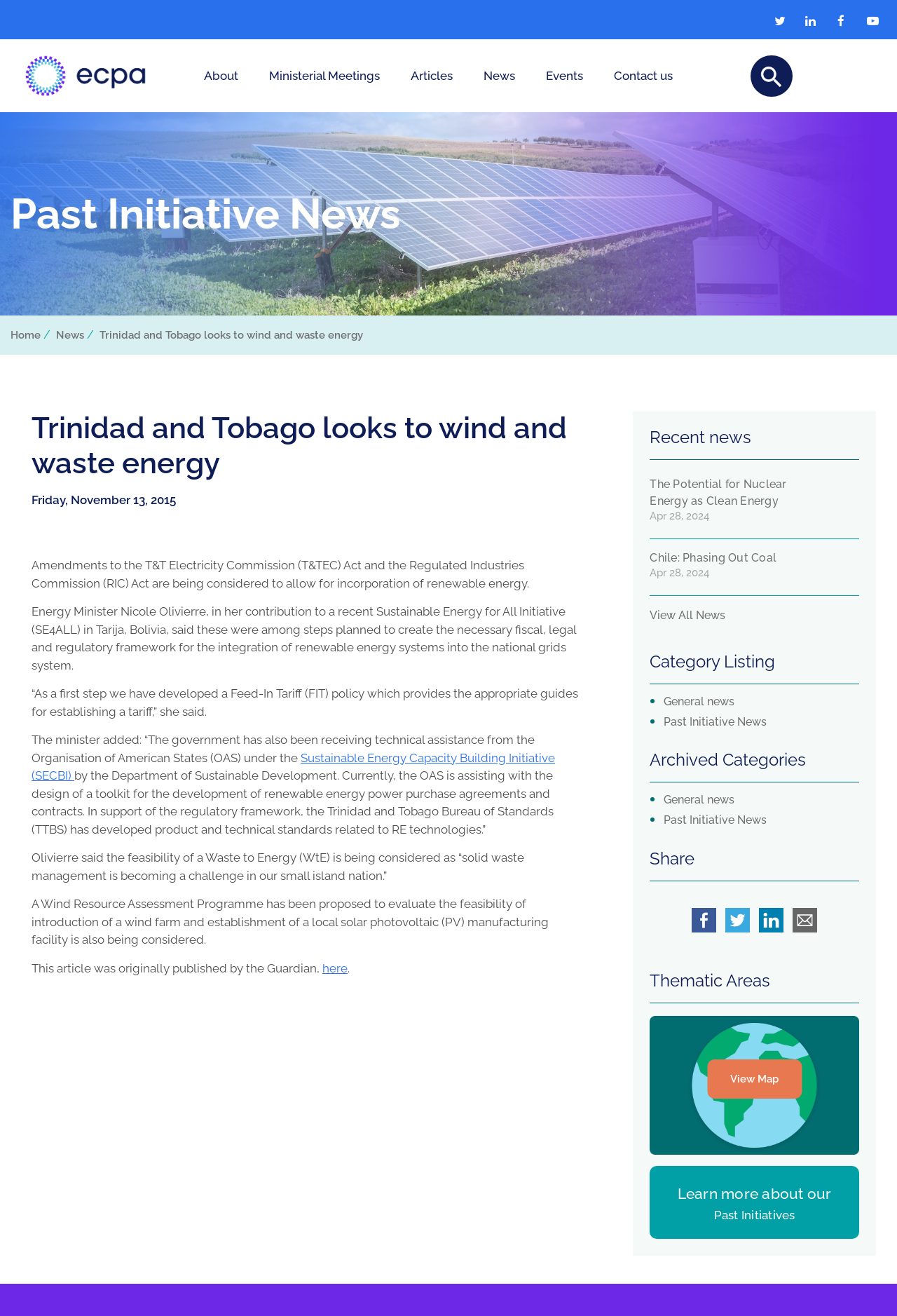Identify the bounding box of the HTML element described here: "Ministerial Meetings". Provide the coordinates as four float numbers between 0 and 1: [left, top, right, bottom].

[0.284, 0.03, 0.439, 0.086]